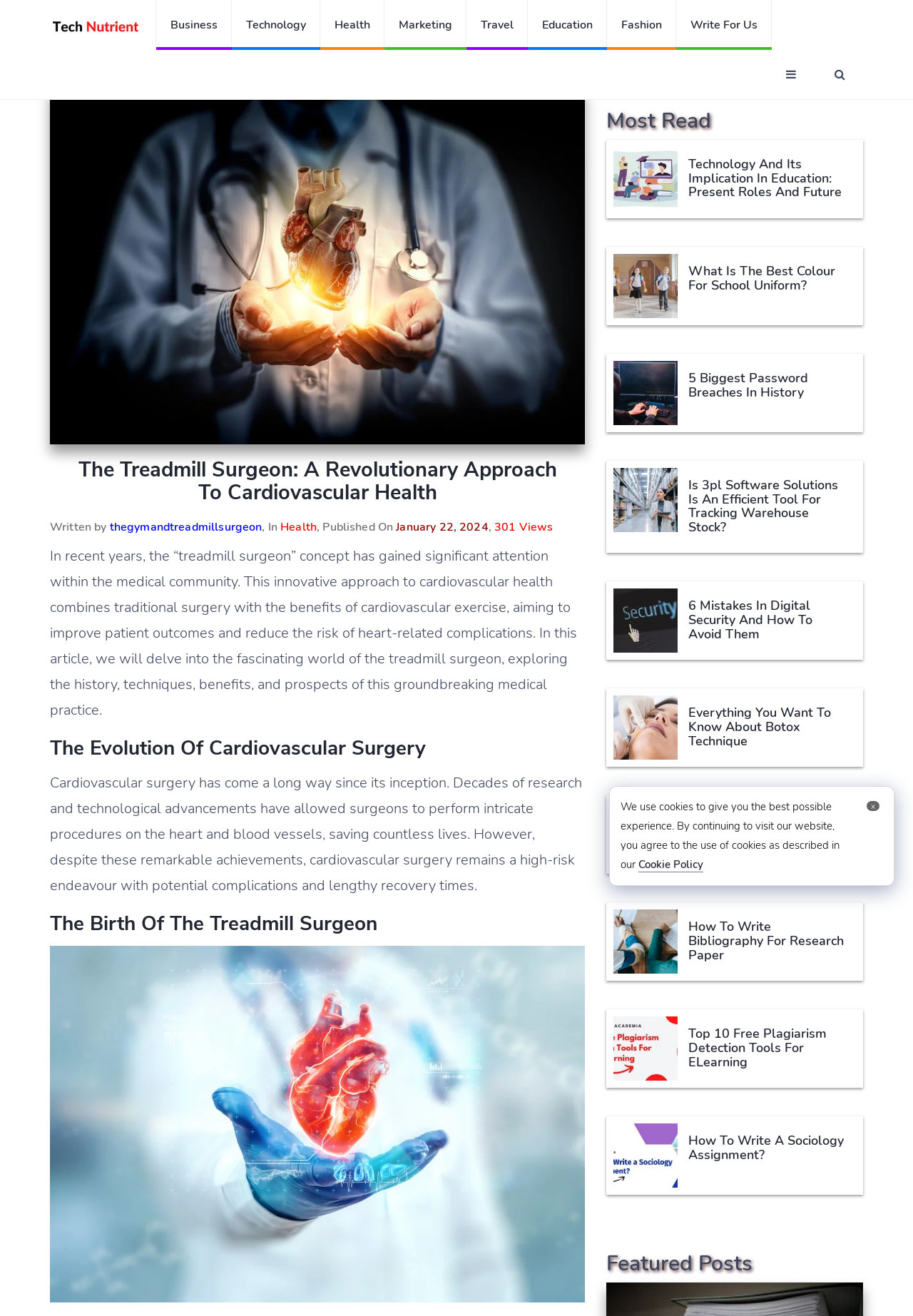Specify the bounding box coordinates of the element's area that should be clicked to execute the given instruction: "Explore the 'Technology and Its Implication in Education: Present Roles and Future' article". The coordinates should be four float numbers between 0 and 1, i.e., [left, top, right, bottom].

[0.672, 0.112, 0.742, 0.16]